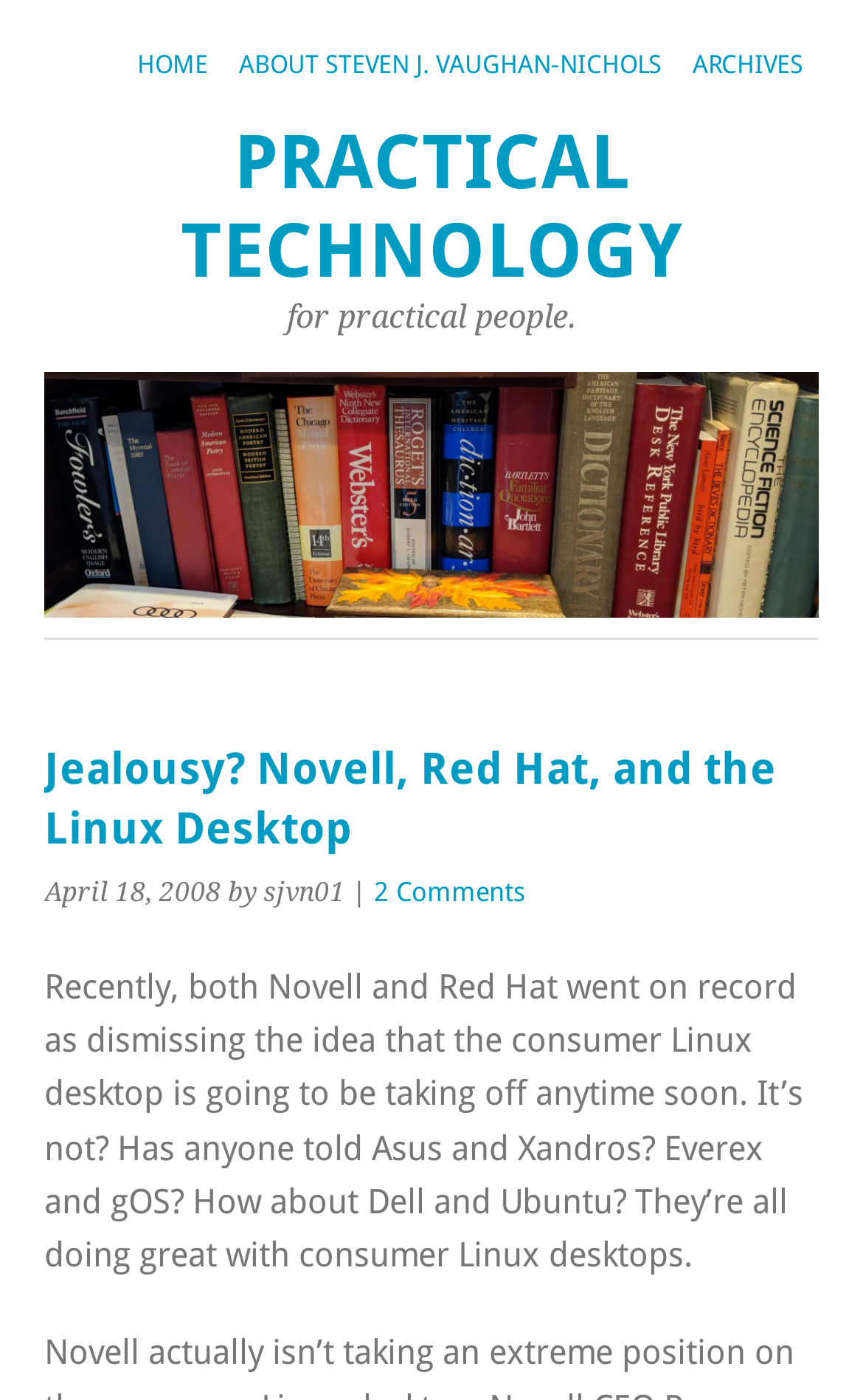Based on the description "2 Comments", find the bounding box of the specified UI element.

[0.433, 0.626, 0.608, 0.649]